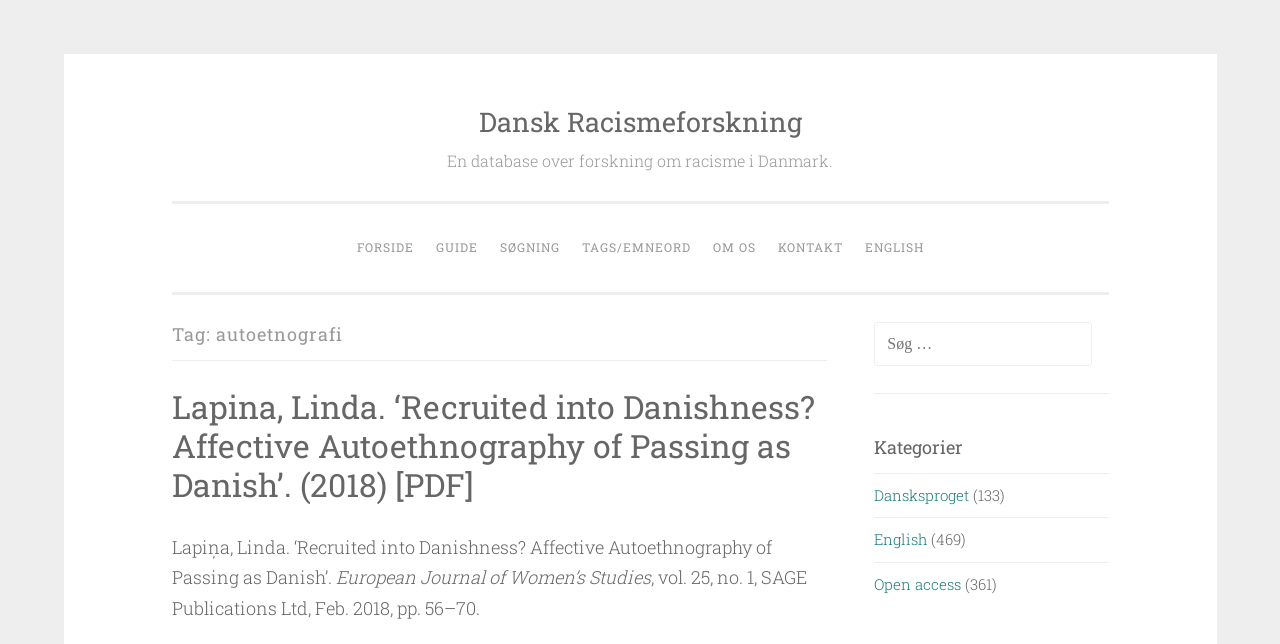Please mark the bounding box coordinates of the area that should be clicked to carry out the instruction: "Contact the website".

[0.6, 0.354, 0.665, 0.415]